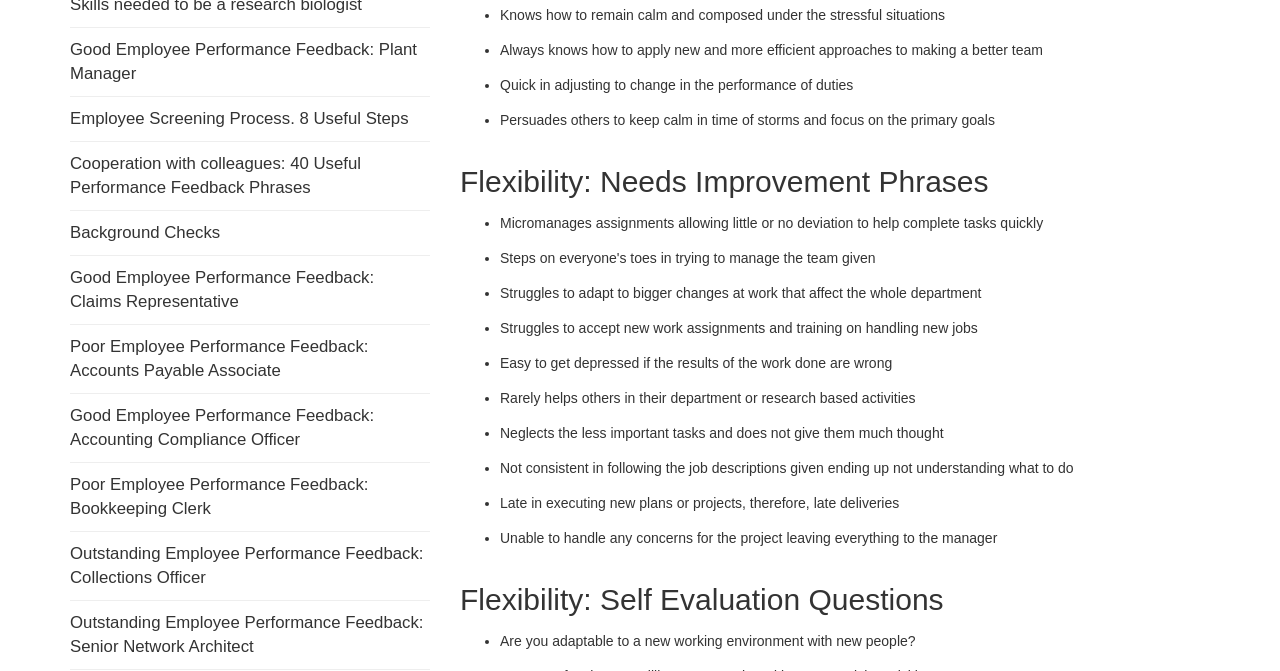Determine the coordinates of the bounding box for the clickable area needed to execute this instruction: "Click on 'Outstanding Employee Performance Feedback: Senior Network Architect'".

[0.055, 0.913, 0.331, 0.977]